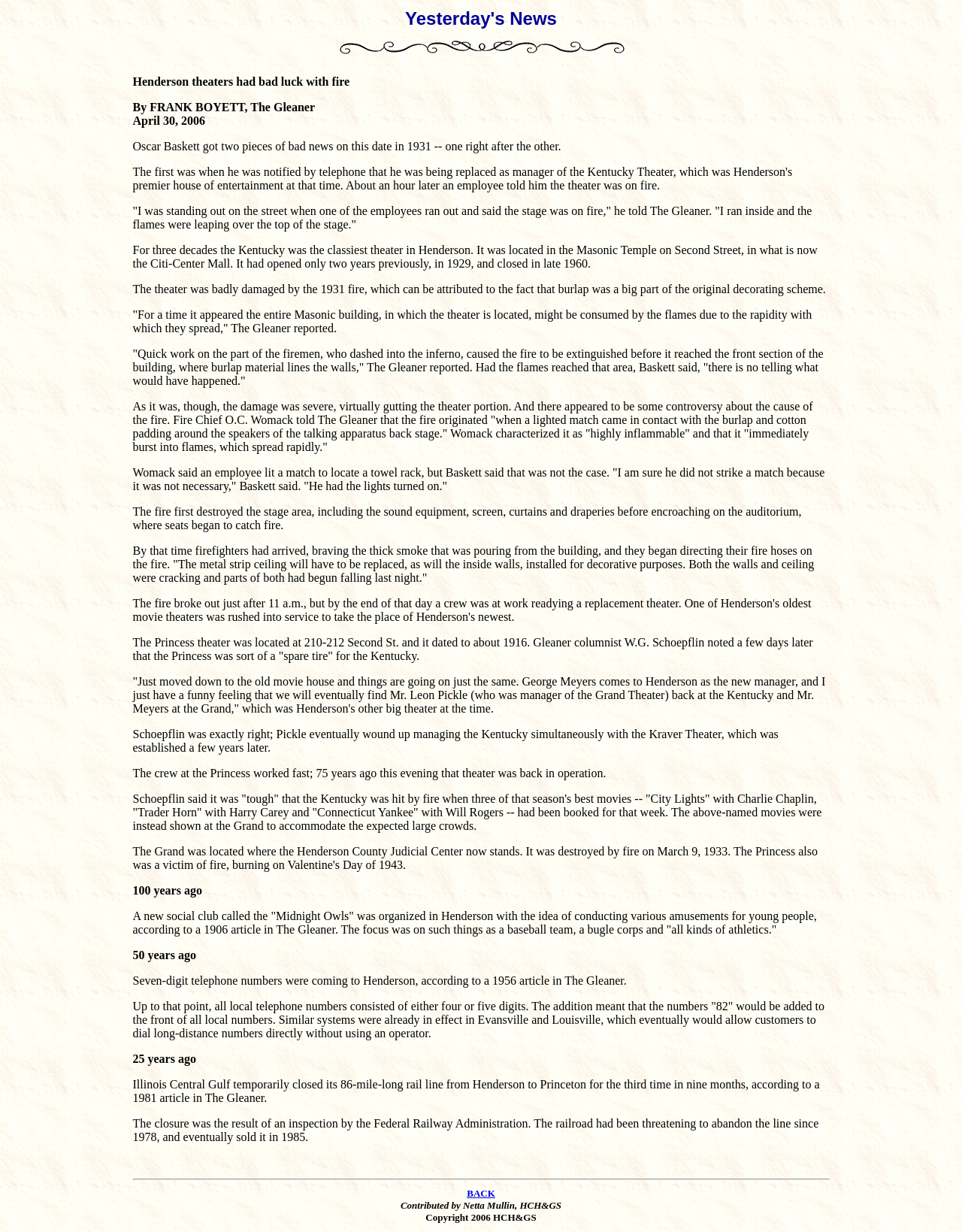Respond to the question below with a concise word or phrase:
What is the location of the Grand Theater mentioned in the article?

Where the Henderson County Judicial Center now stands